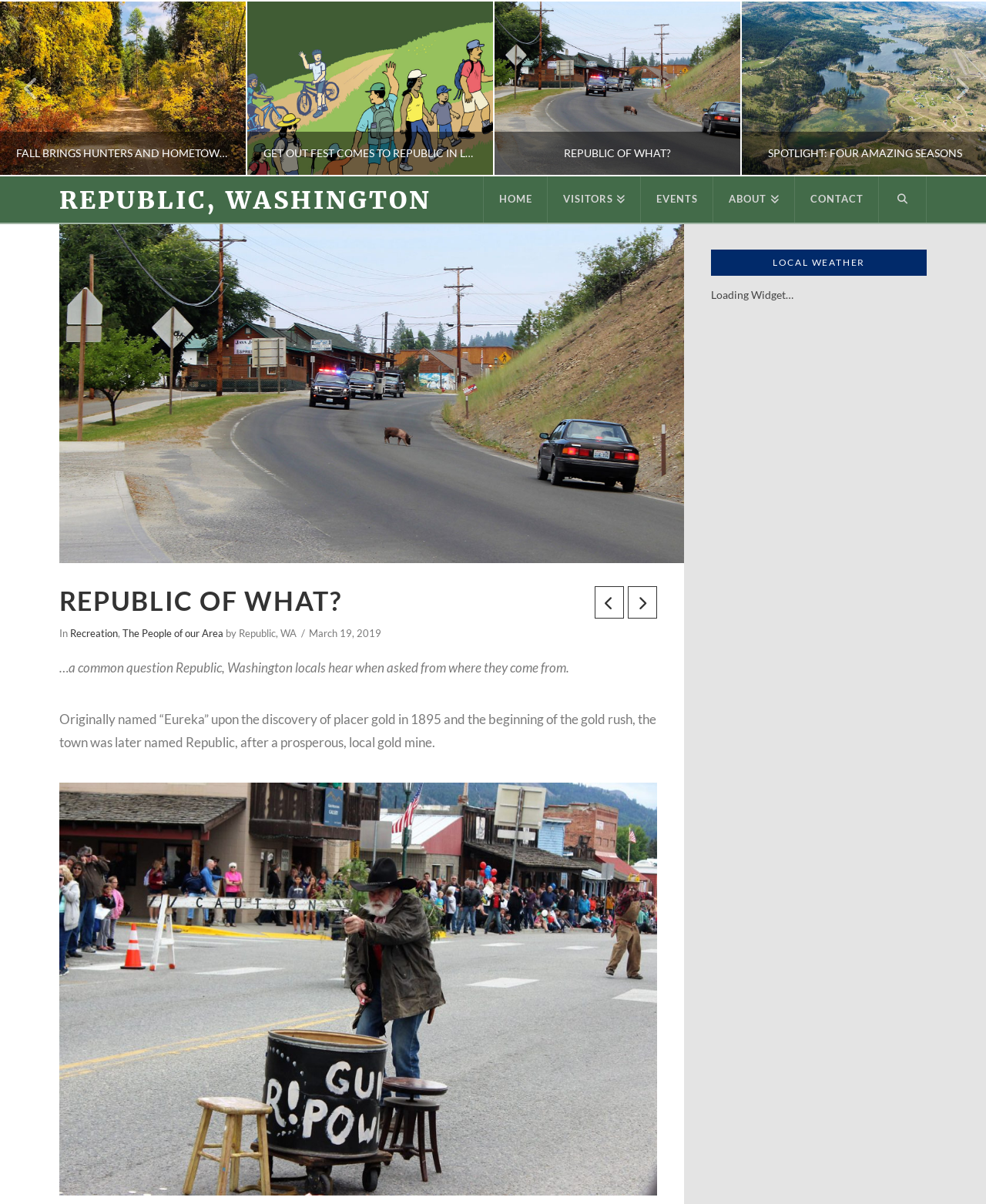Please find the bounding box coordinates for the clickable element needed to perform this instruction: "Click on 'HOME'".

[0.489, 0.147, 0.555, 0.185]